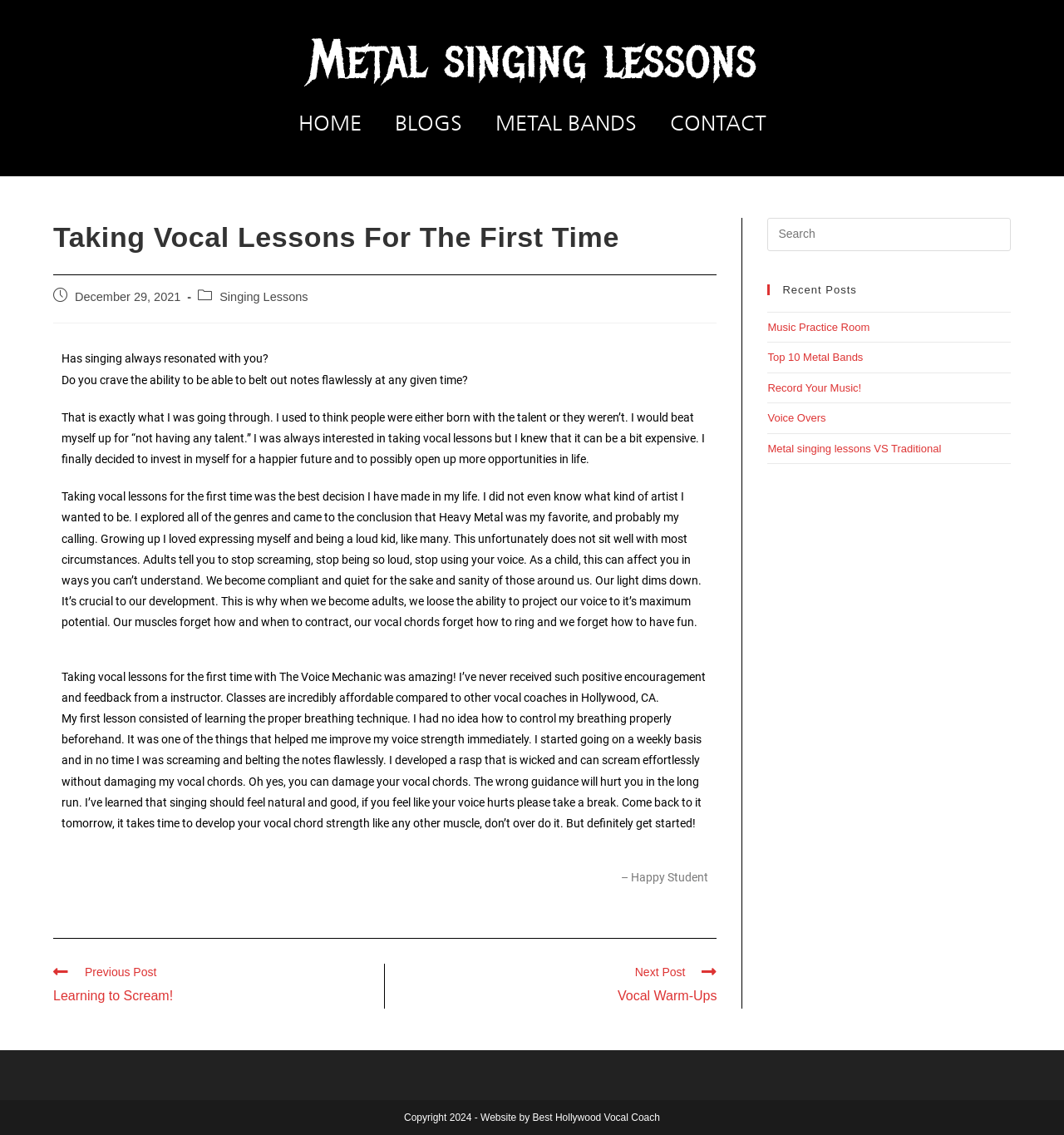Reply to the question with a single word or phrase:
What is the author's favorite music genre?

Heavy Metal